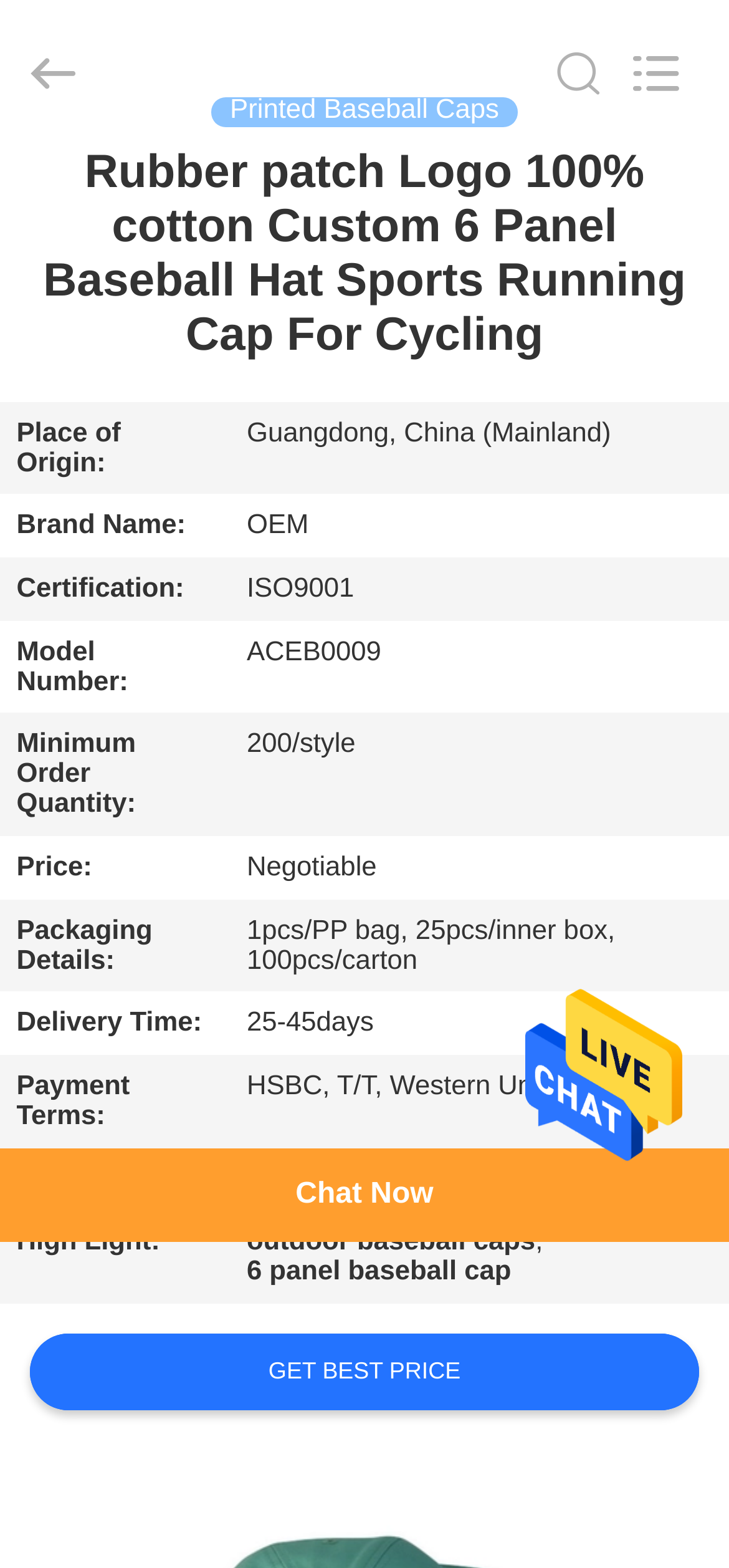Specify the bounding box coordinates of the area to click in order to execute this command: 'Search what you want'. The coordinates should consist of four float numbers ranging from 0 to 1, and should be formatted as [left, top, right, bottom].

[0.0, 0.0, 0.88, 0.093]